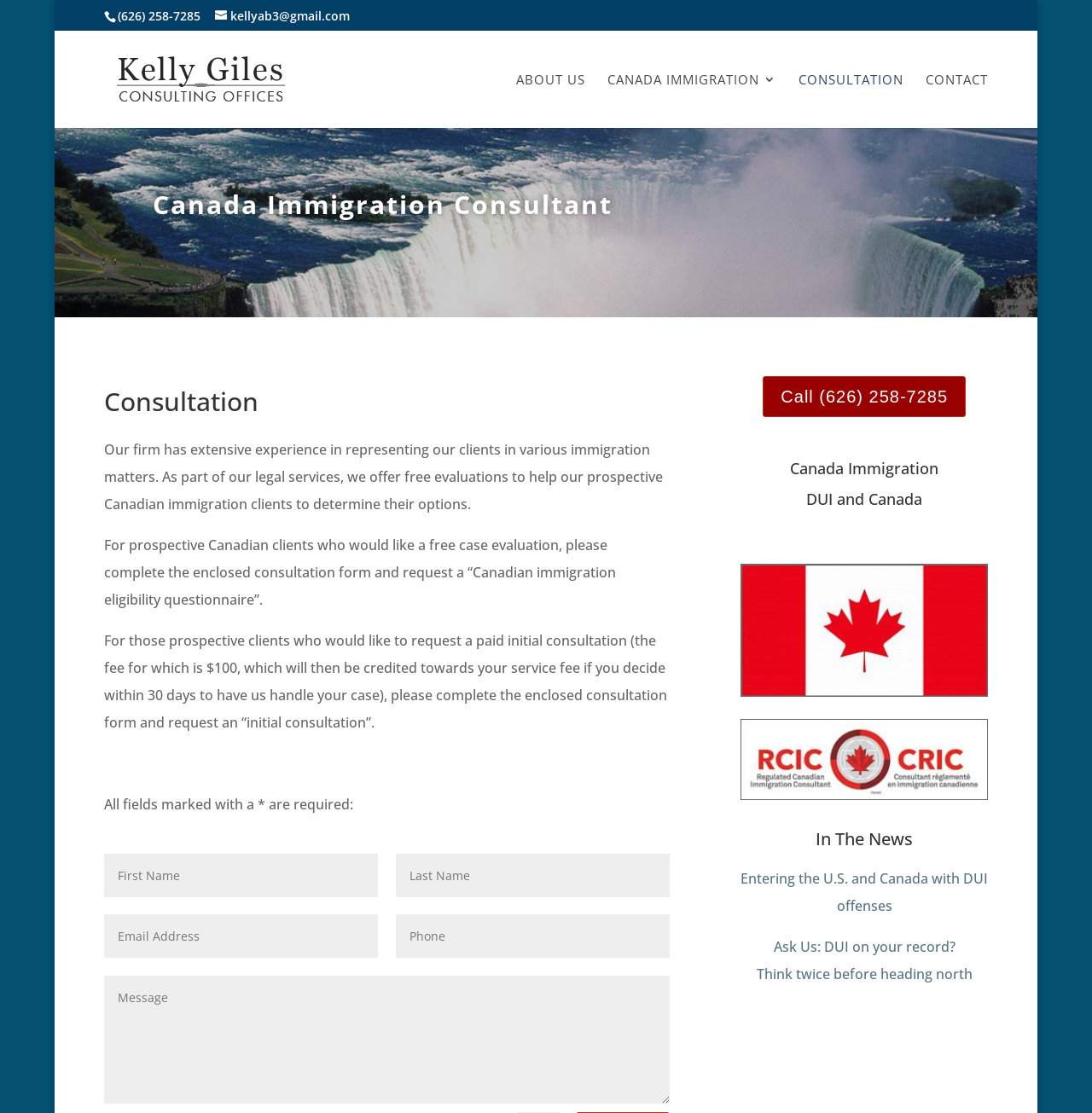What is the purpose of the free case evaluation?
Using the image, respond with a single word or phrase.

To determine options for Canadian immigration clients